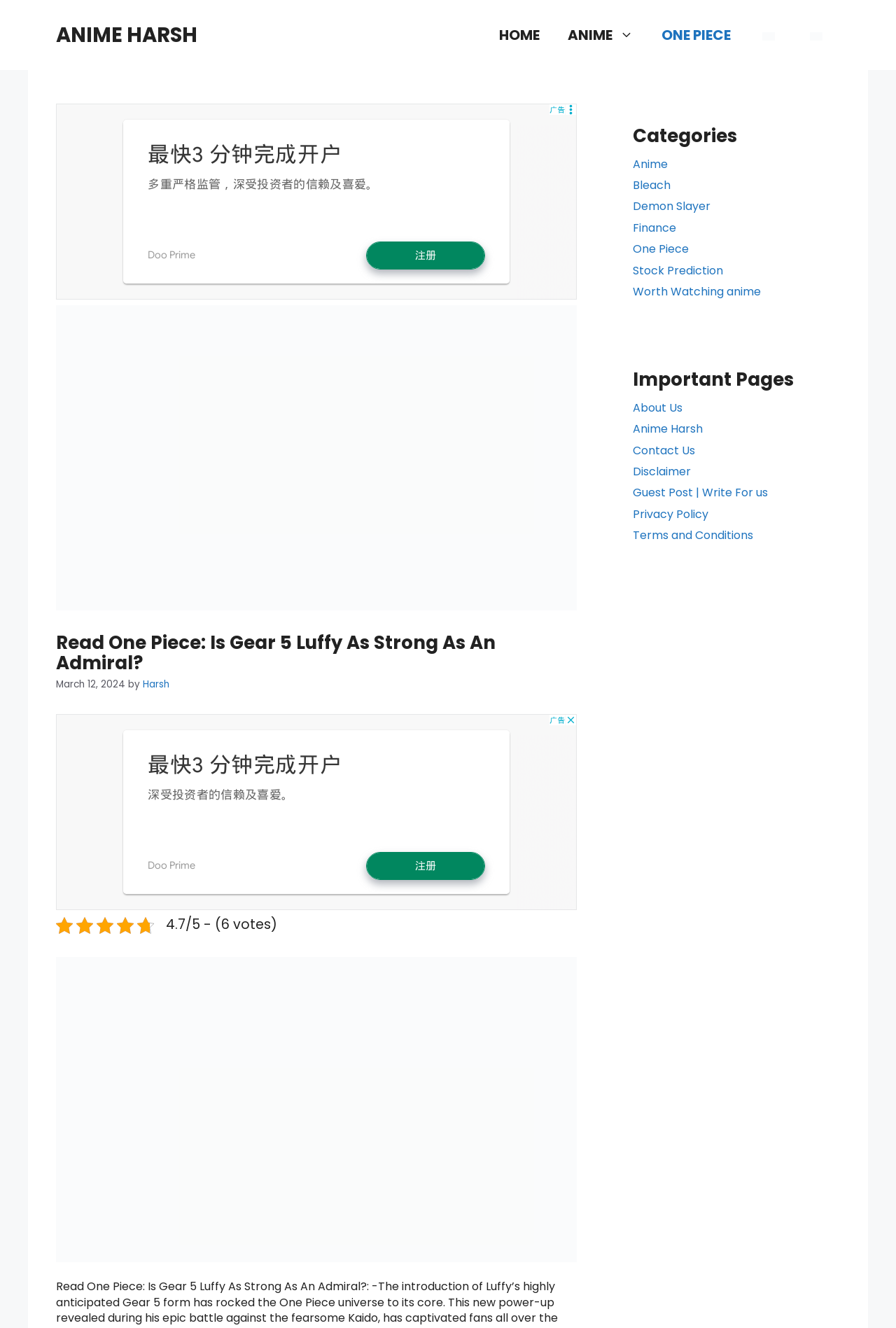Locate the bounding box coordinates of the element I should click to achieve the following instruction: "Click the 'About Us' link".

[0.706, 0.301, 0.762, 0.313]